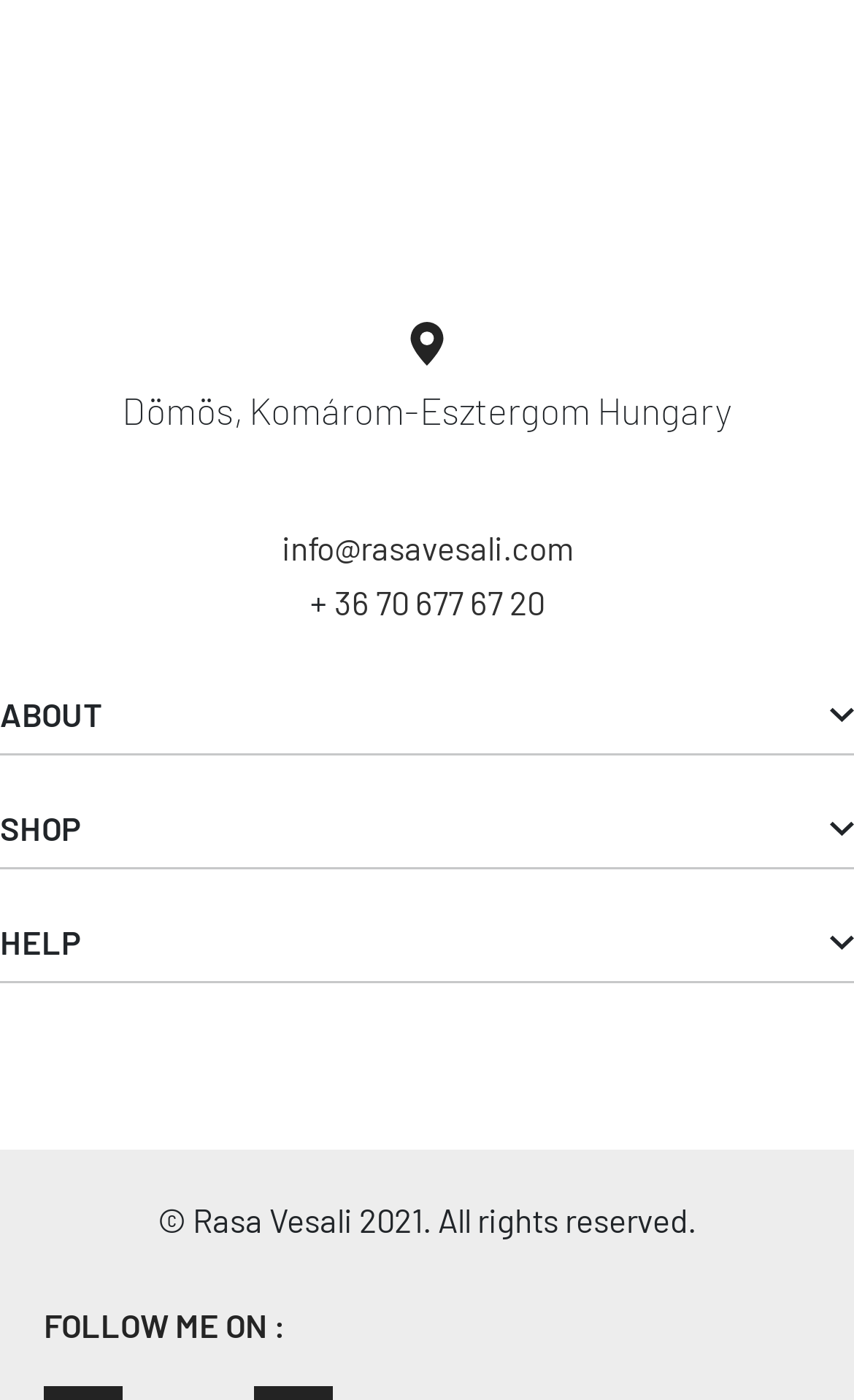Find the bounding box coordinates of the clickable region needed to perform the following instruction: "View about me". The coordinates should be provided as four float numbers between 0 and 1, i.e., [left, top, right, bottom].

[0.0, 0.58, 0.156, 0.62]